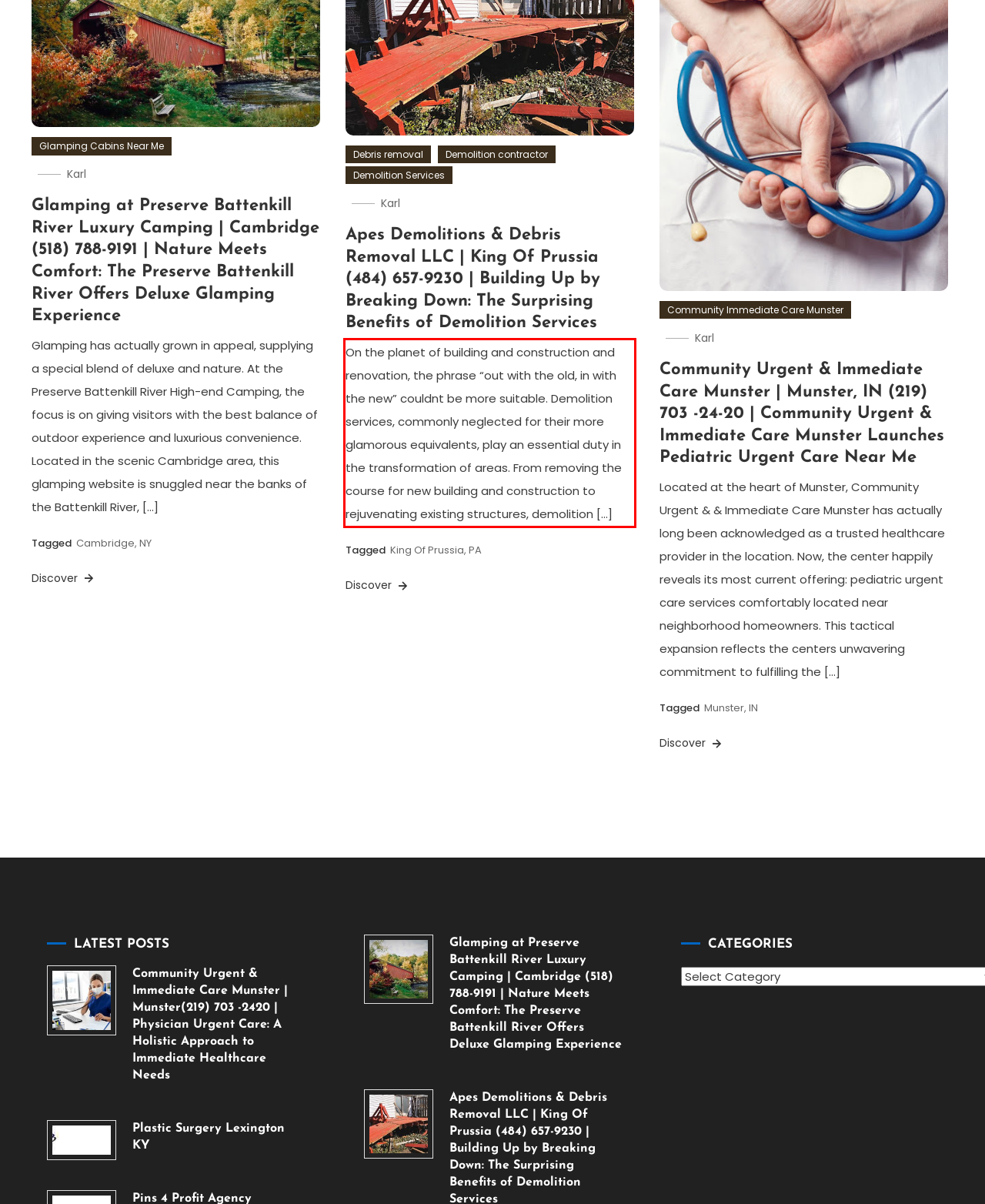Using the provided webpage screenshot, identify and read the text within the red rectangle bounding box.

On the planet of building and construction and renovation, the phrase “out with the old, in with the new” couldnt be more suitable. Demolition services, commonly neglected for their more glamorous equivalents, play an essential duty in the transformation of areas. From removing the course for new building and construction to rejuvenating existing structures, demolition […]